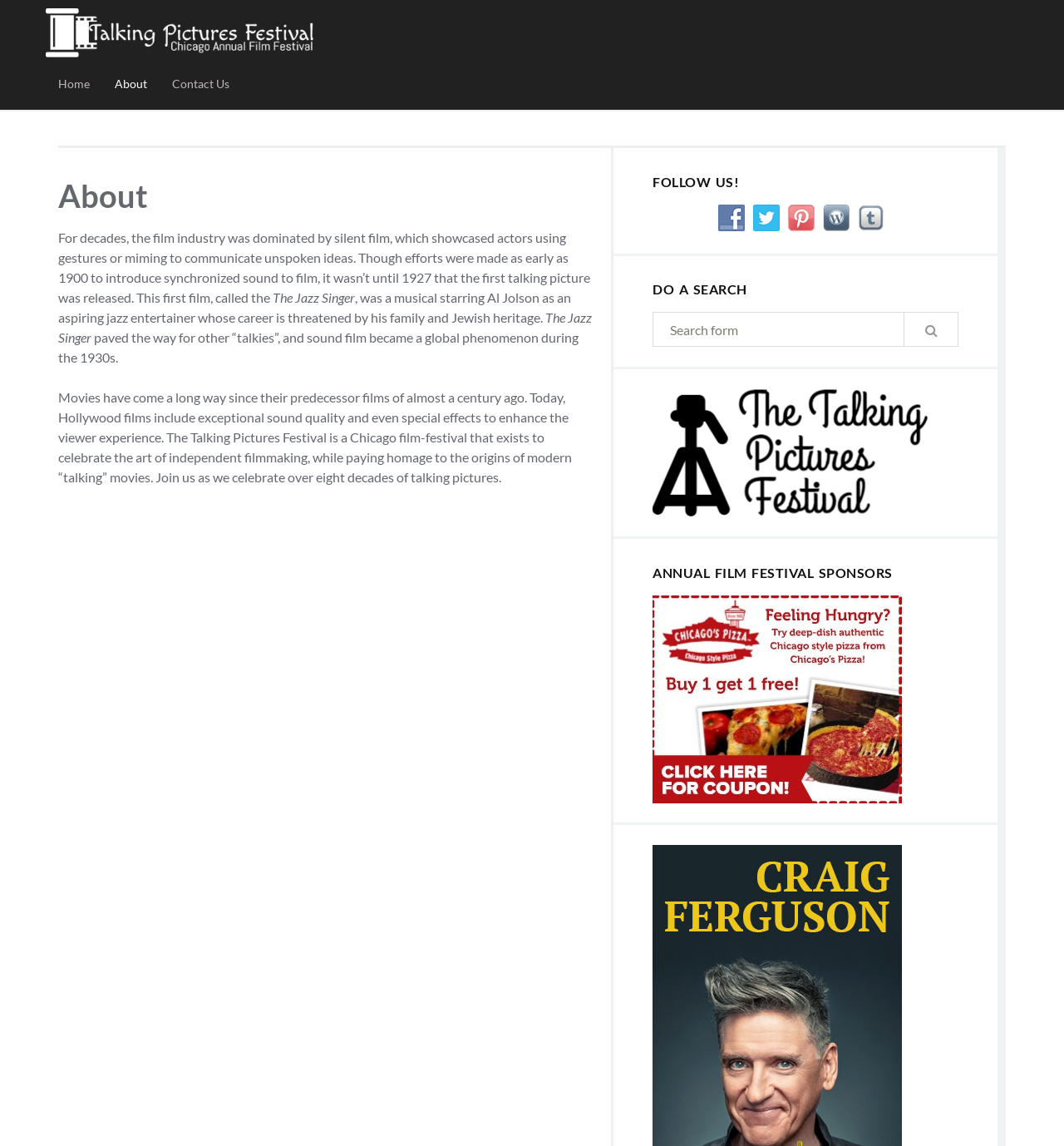Please identify the bounding box coordinates of the region to click in order to complete the task: "Click the About link". The coordinates must be four float numbers between 0 and 1, specified as [left, top, right, bottom].

[0.096, 0.05, 0.15, 0.096]